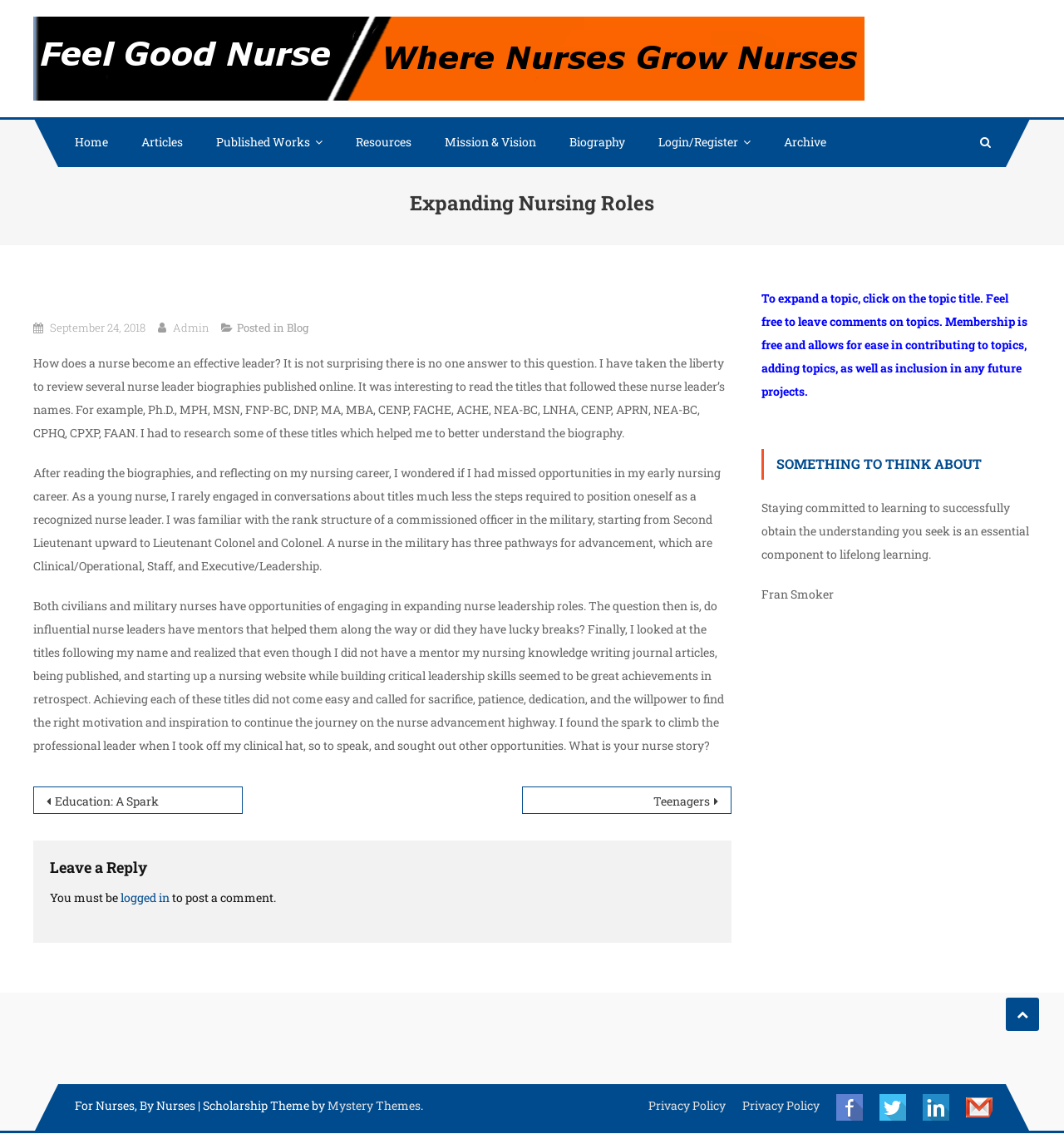Bounding box coordinates should be provided in the format (top-left x, top-left y, bottom-right x, bottom-right y) with all values between 0 and 1. Identify the bounding box for this UI element: Feel Good Nurse

[0.812, 0.017, 0.971, 0.038]